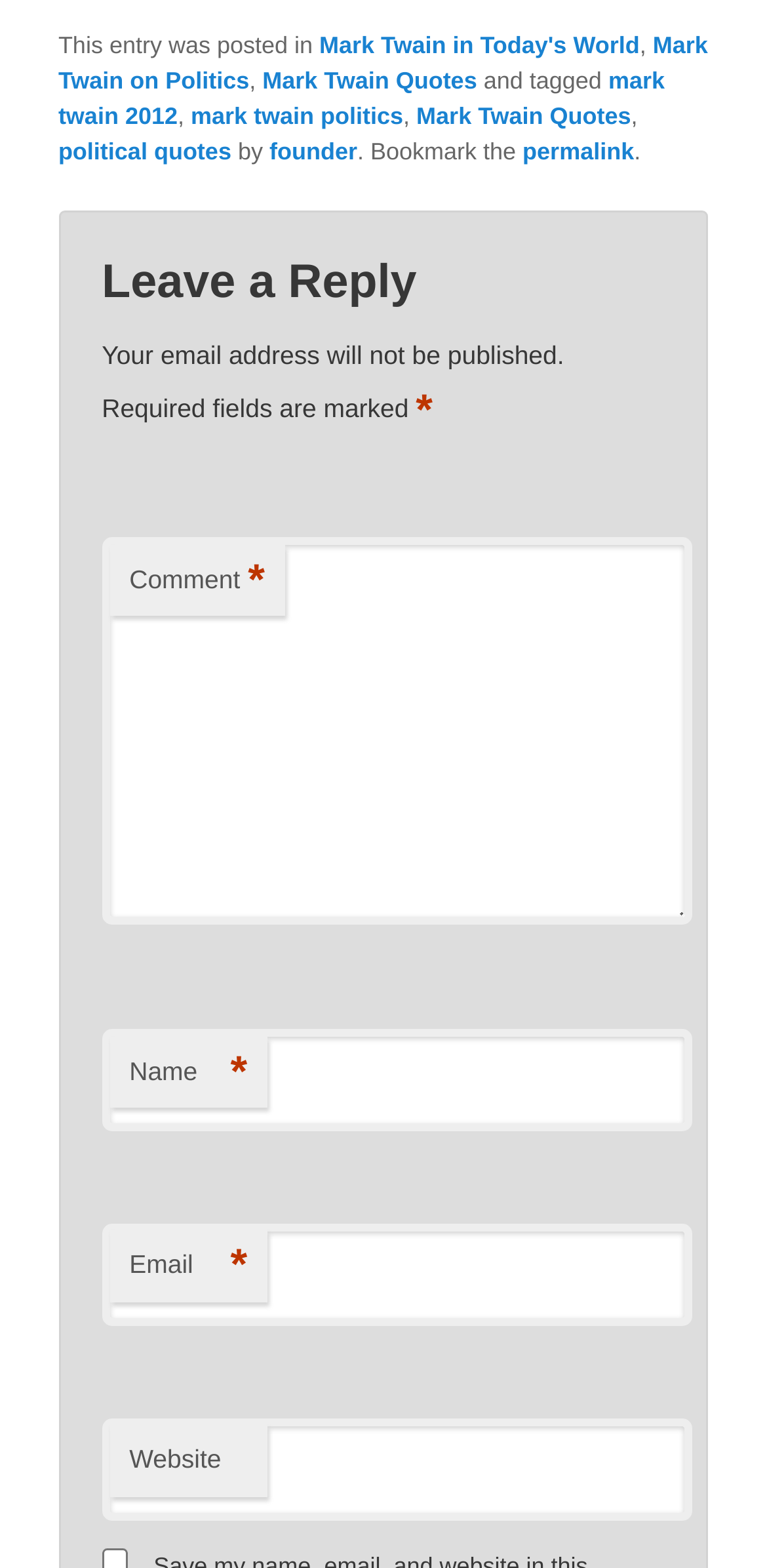Find the bounding box coordinates of the clickable area required to complete the following action: "Click on the link 'Mark Twain in Today's World'".

[0.416, 0.02, 0.834, 0.037]